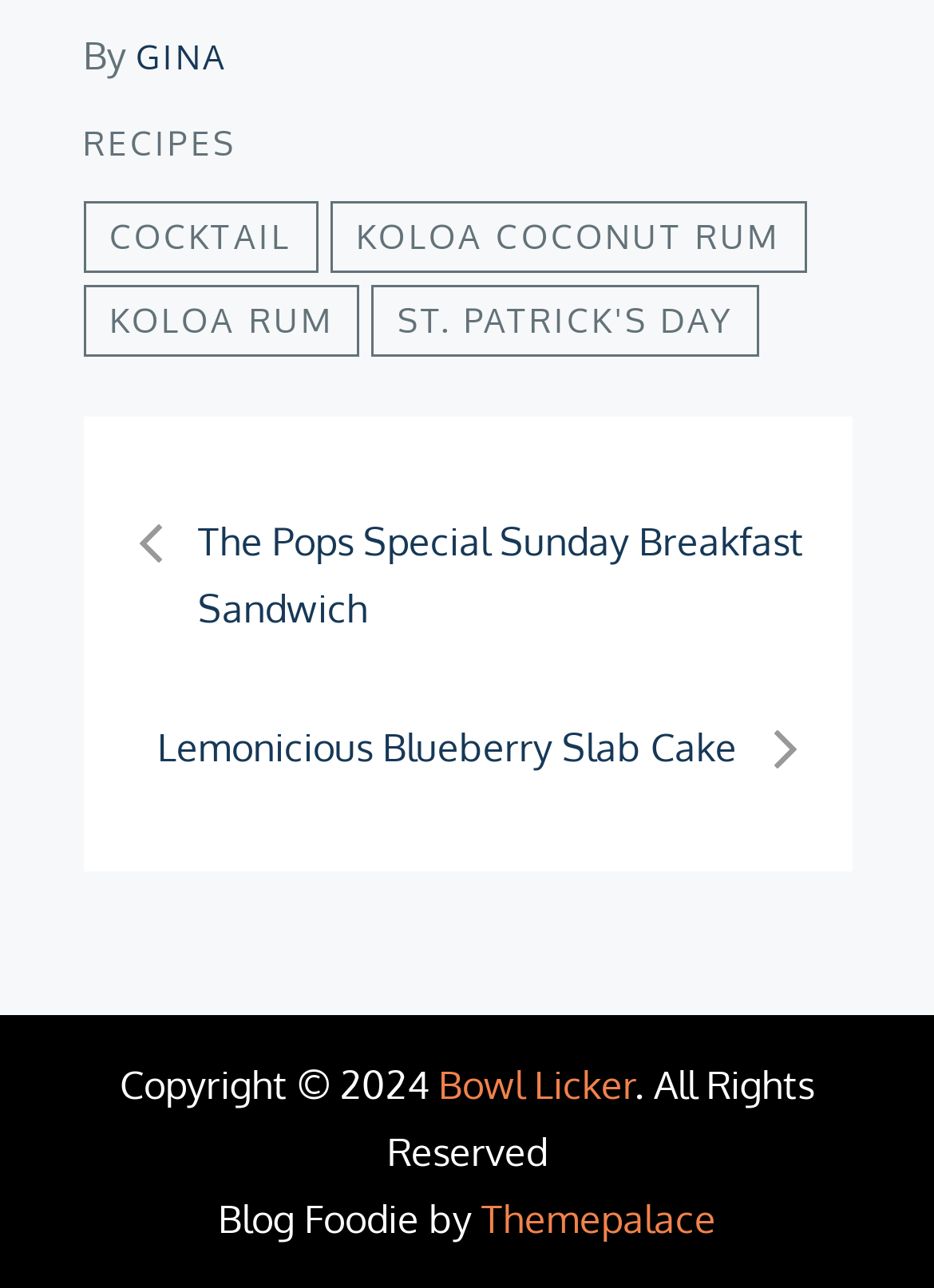What is the name of the copyright holder?
Kindly give a detailed and elaborate answer to the question.

The copyright information at the bottom of the webpage mentions 'Copyright © 2024 Bowl Licker', which indicates that Bowl Licker is the copyright holder.